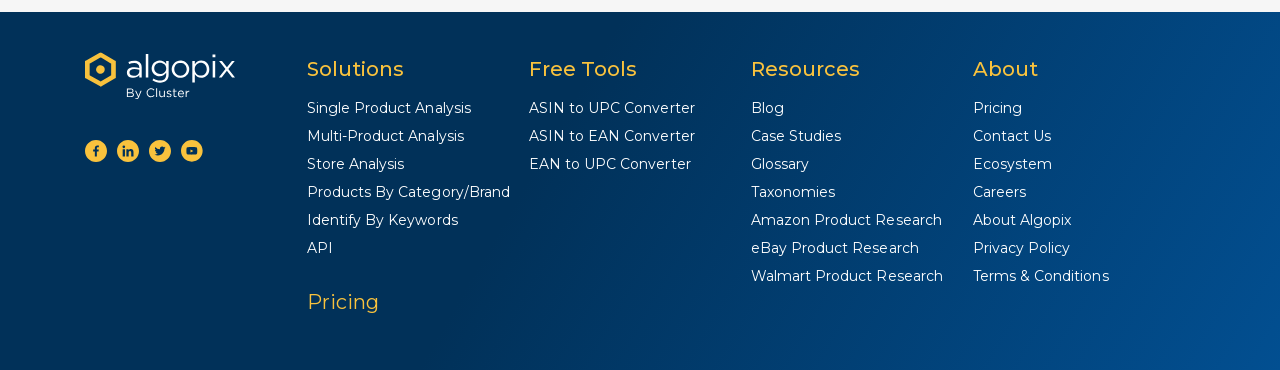Given the element description "Walmart Product Research" in the screenshot, predict the bounding box coordinates of that UI element.

[0.587, 0.722, 0.737, 0.77]